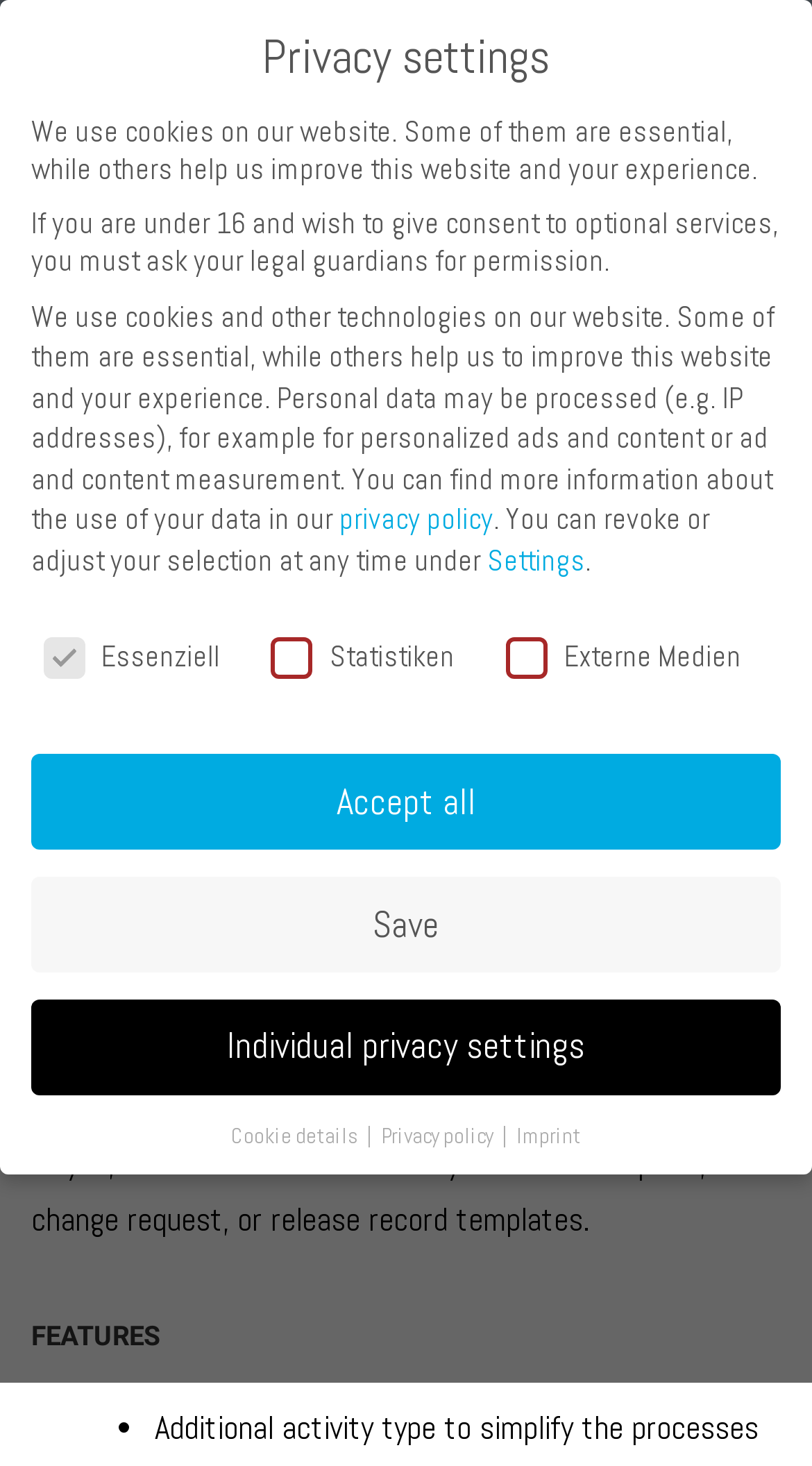Identify the bounding box coordinates of the HTML element based on this description: "Careers".

[0.226, 0.491, 0.705, 0.553]